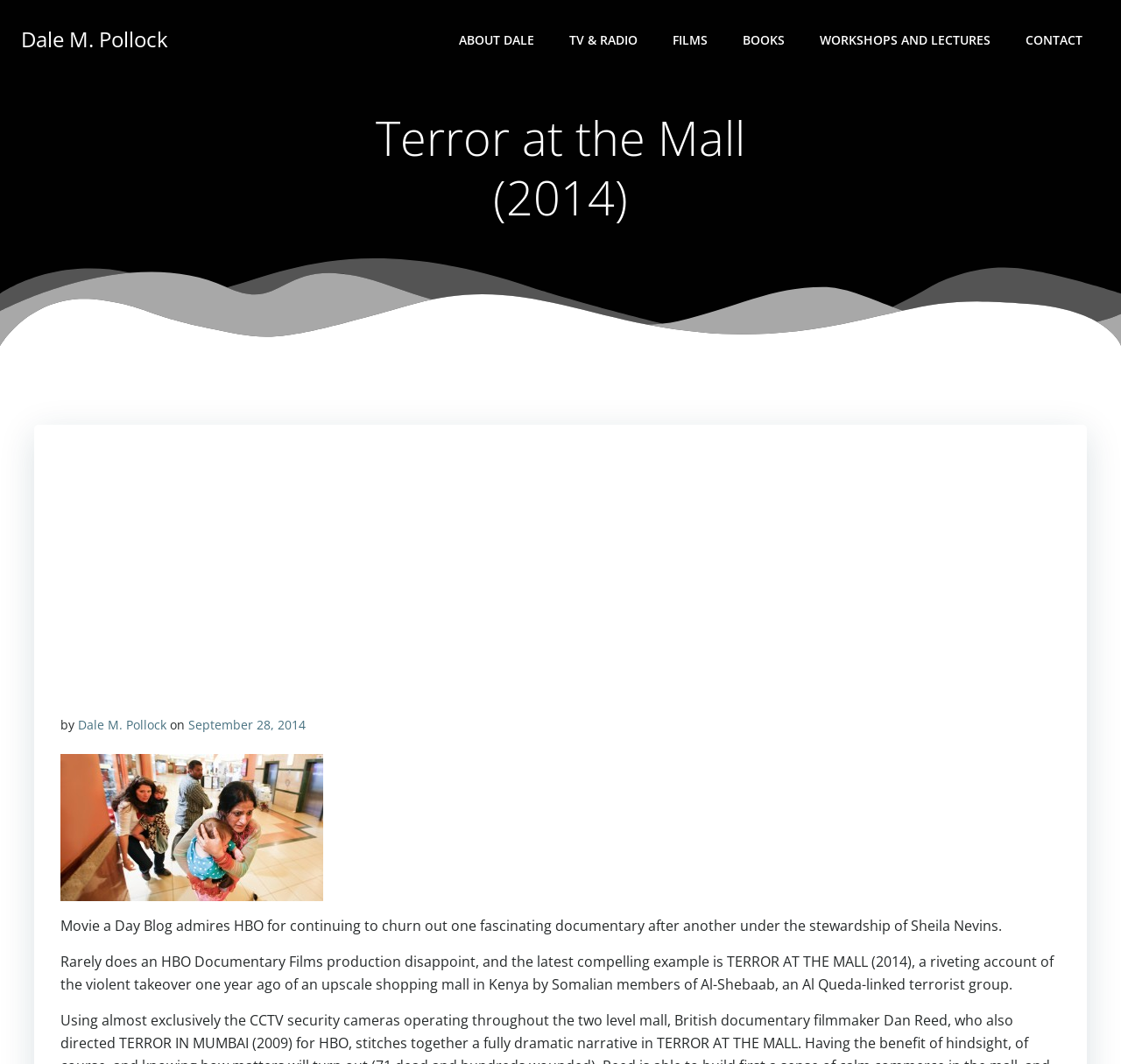Locate the bounding box coordinates of the area where you should click to accomplish the instruction: "explore the films section".

[0.6, 0.028, 0.631, 0.046]